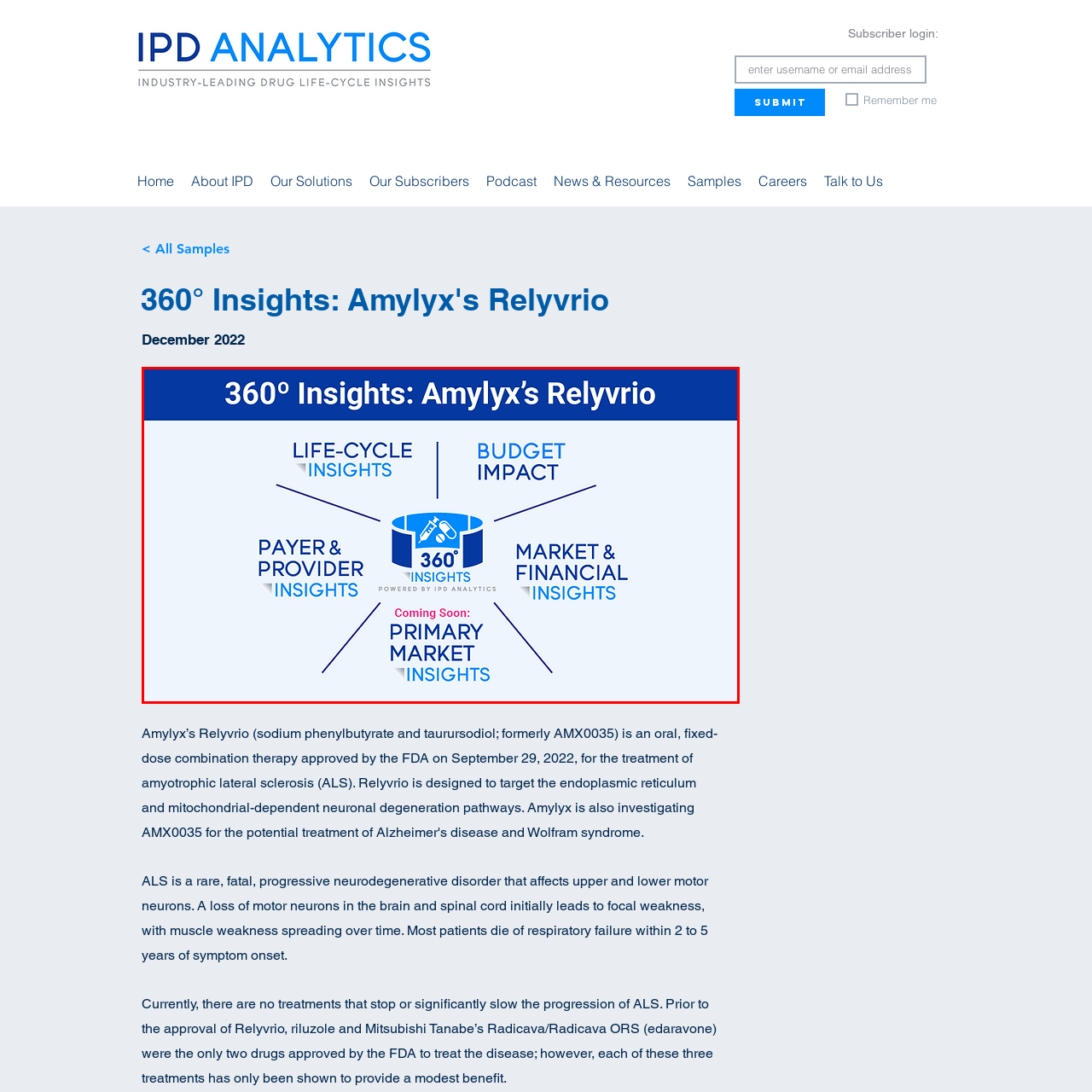Please look at the image highlighted by the red box, What color scheme is used in the image?
 Provide your answer using a single word or phrase.

Blue and white